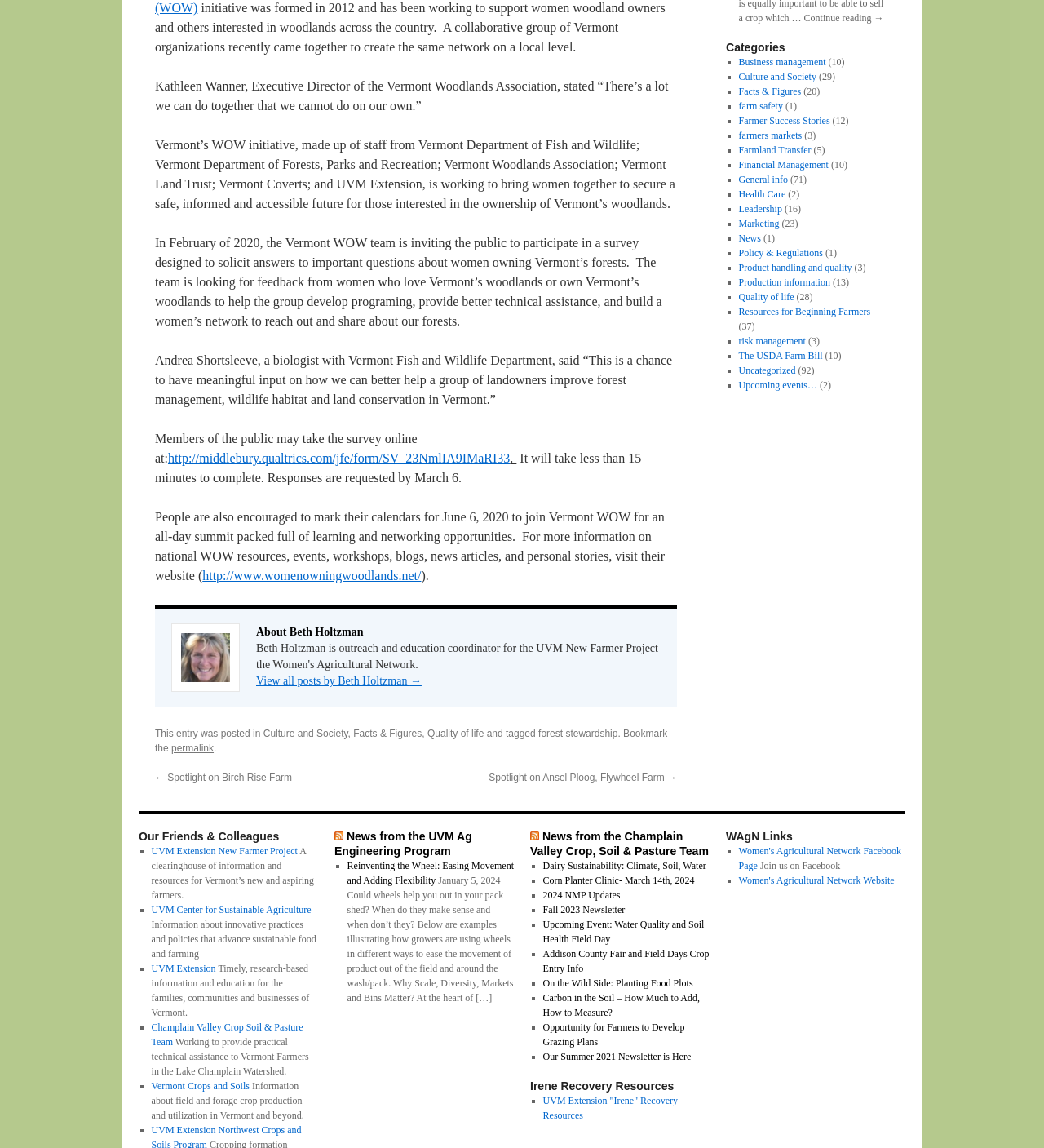Please determine the bounding box coordinates of the area that needs to be clicked to complete this task: 'View 'Recent Posts''. The coordinates must be four float numbers between 0 and 1, formatted as [left, top, right, bottom].

None